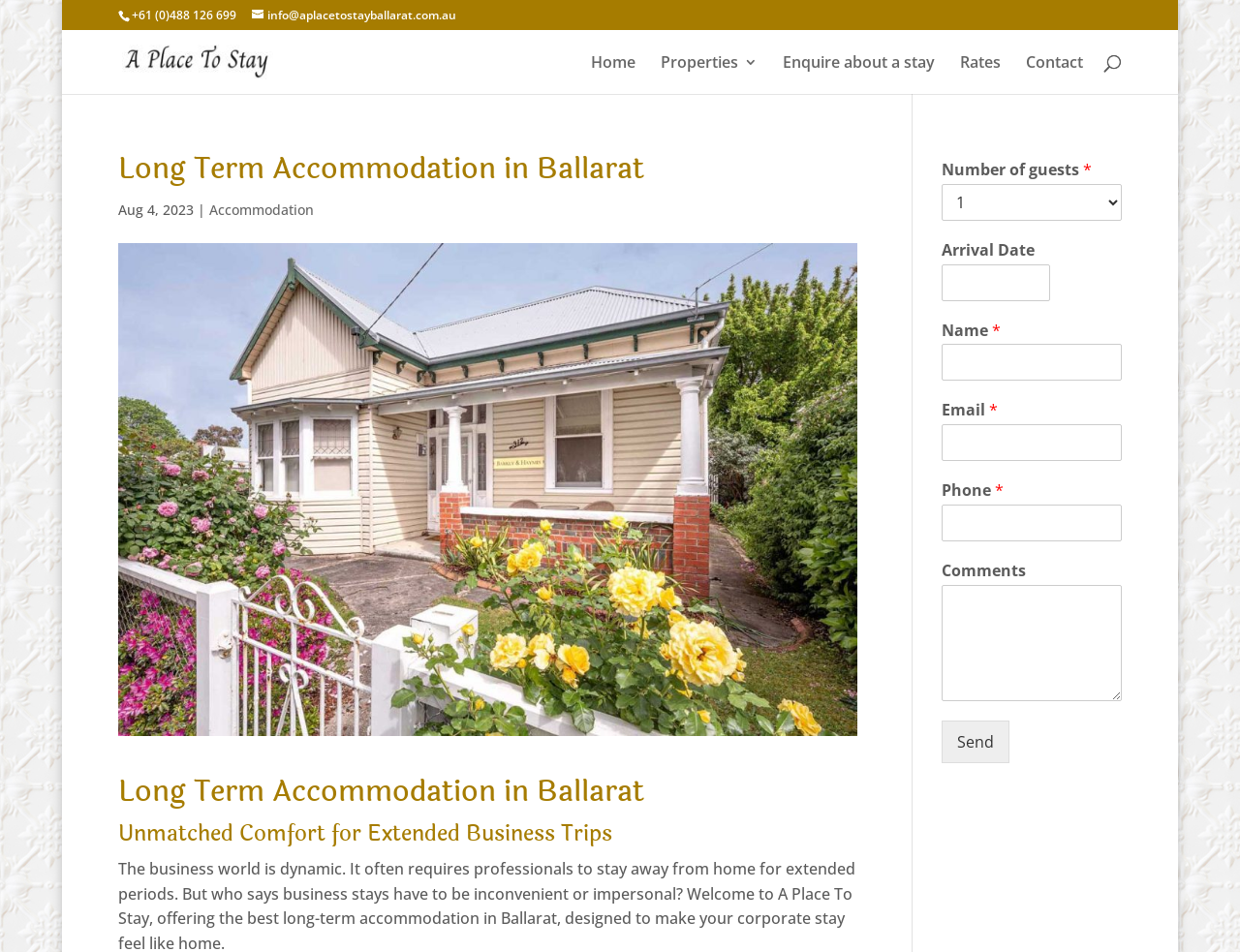Find the bounding box coordinates for the HTML element described in this sentence: "Enquire about a stay". Provide the coordinates as four float numbers between 0 and 1, in the format [left, top, right, bottom].

[0.632, 0.058, 0.754, 0.099]